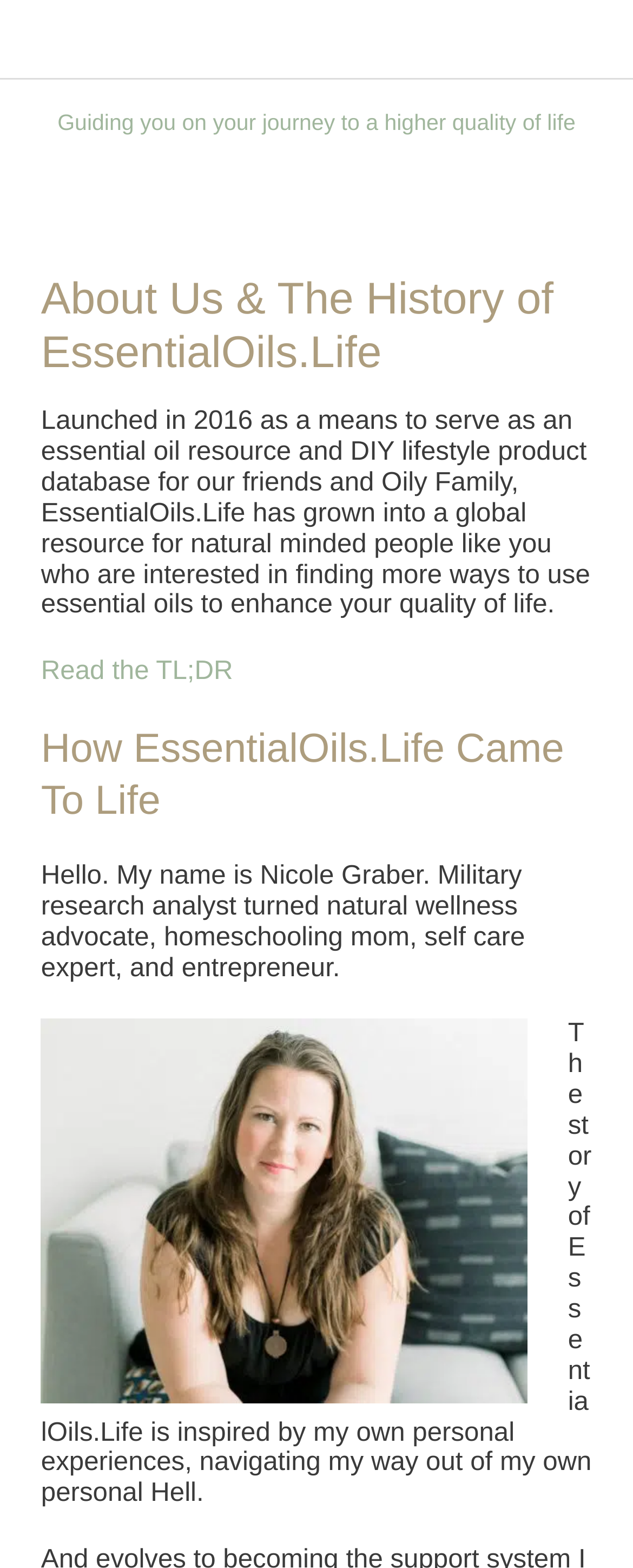Using the elements shown in the image, answer the question comprehensively: What is the theme of the image on the webpage?

Based on the bounding box coordinates of the figure element [0.065, 0.65, 0.834, 0.895], it can be inferred that the image is a portrait of Nicole Graber, the founder of EssentialOils.Life.